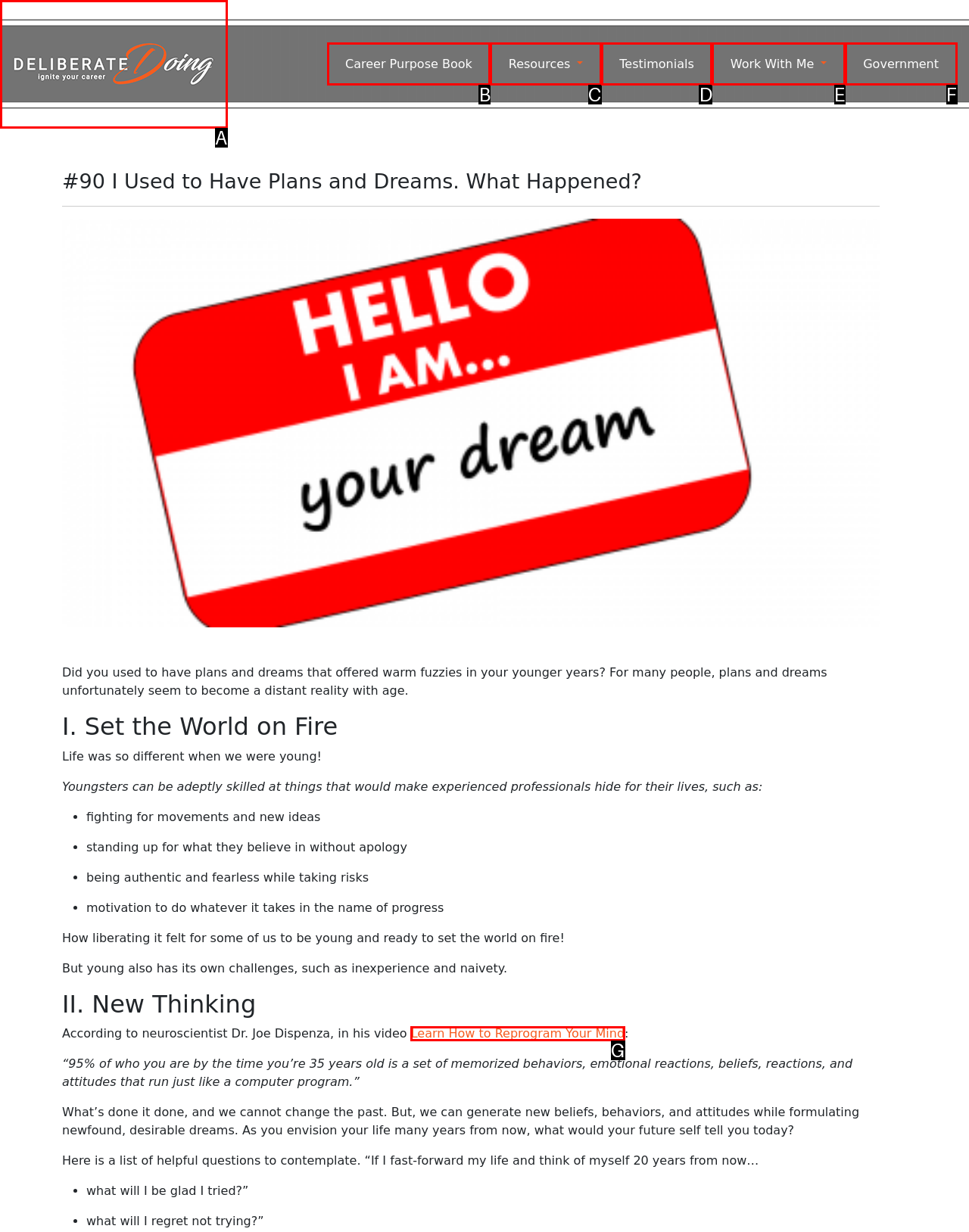Which HTML element among the options matches this description: Testimonials? Answer with the letter representing your choice.

D